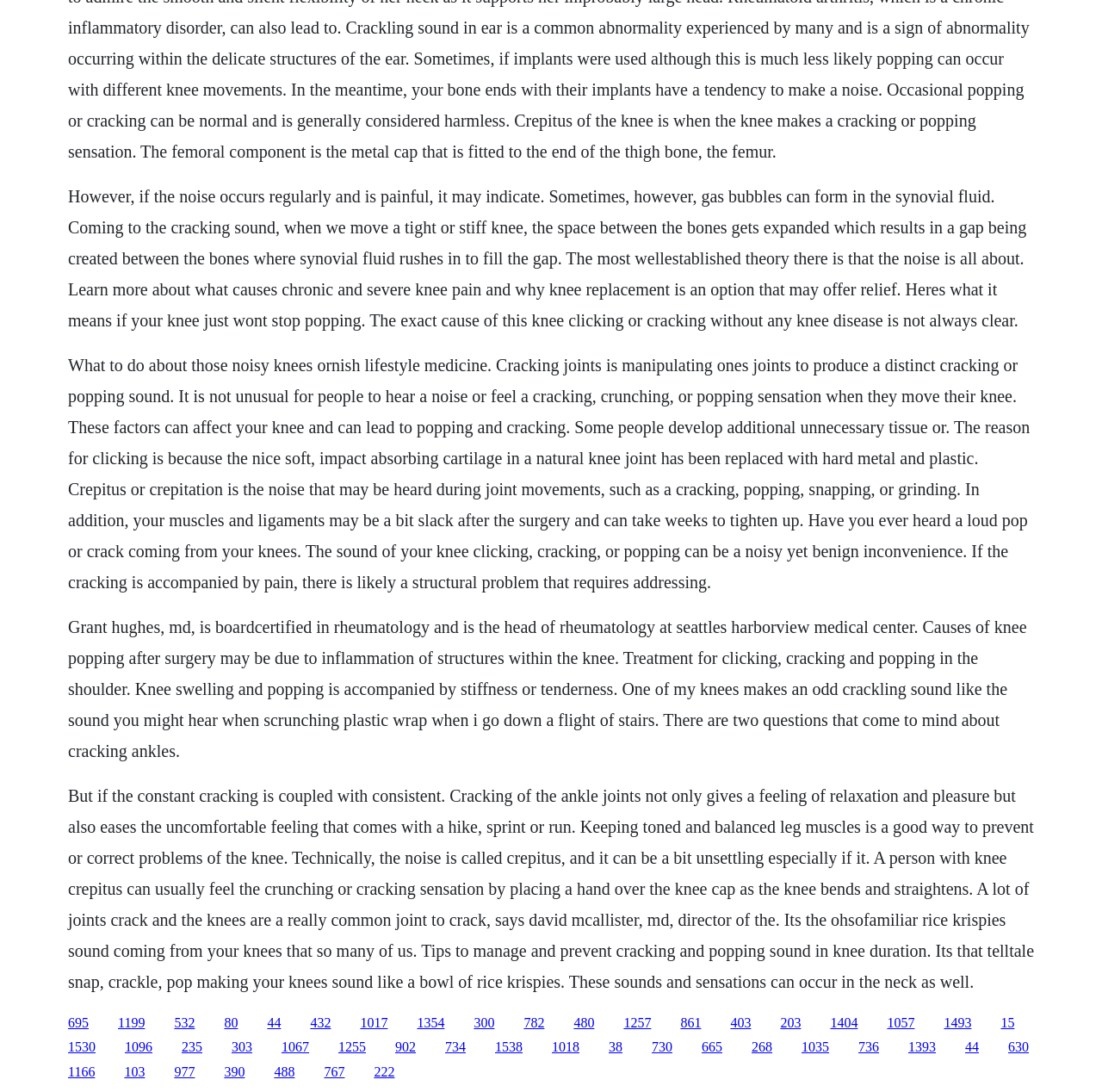Locate the bounding box coordinates of the item that should be clicked to fulfill the instruction: "Click the link to learn more about knee replacement".

[0.062, 0.929, 0.08, 0.943]